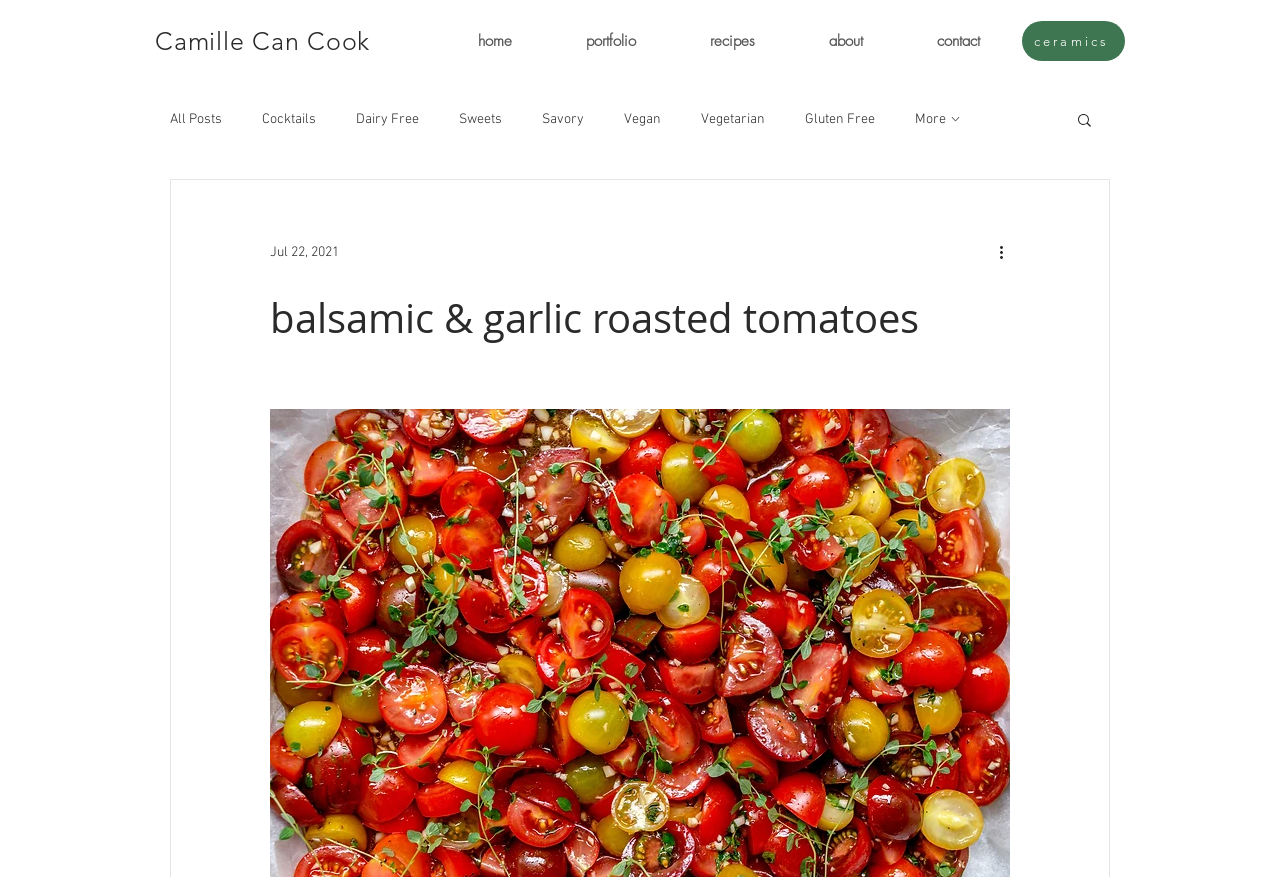Identify the bounding box coordinates of the clickable section necessary to follow the following instruction: "click on D. LEAFLET". The coordinates should be presented as four float numbers from 0 to 1, i.e., [left, top, right, bottom].

None